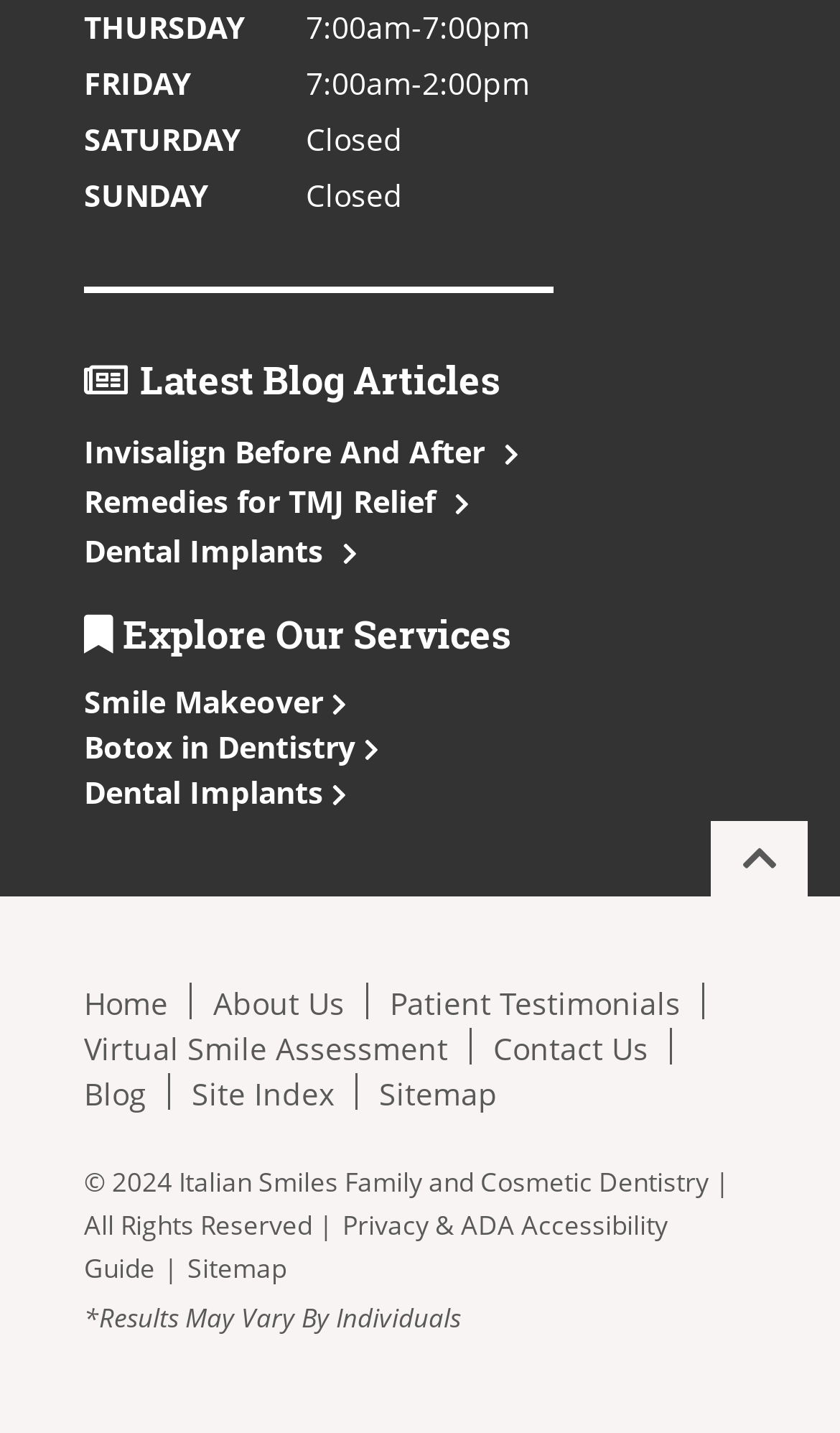Locate the bounding box coordinates of the element that should be clicked to execute the following instruction: "Go to home page".

[0.1, 0.686, 0.2, 0.715]